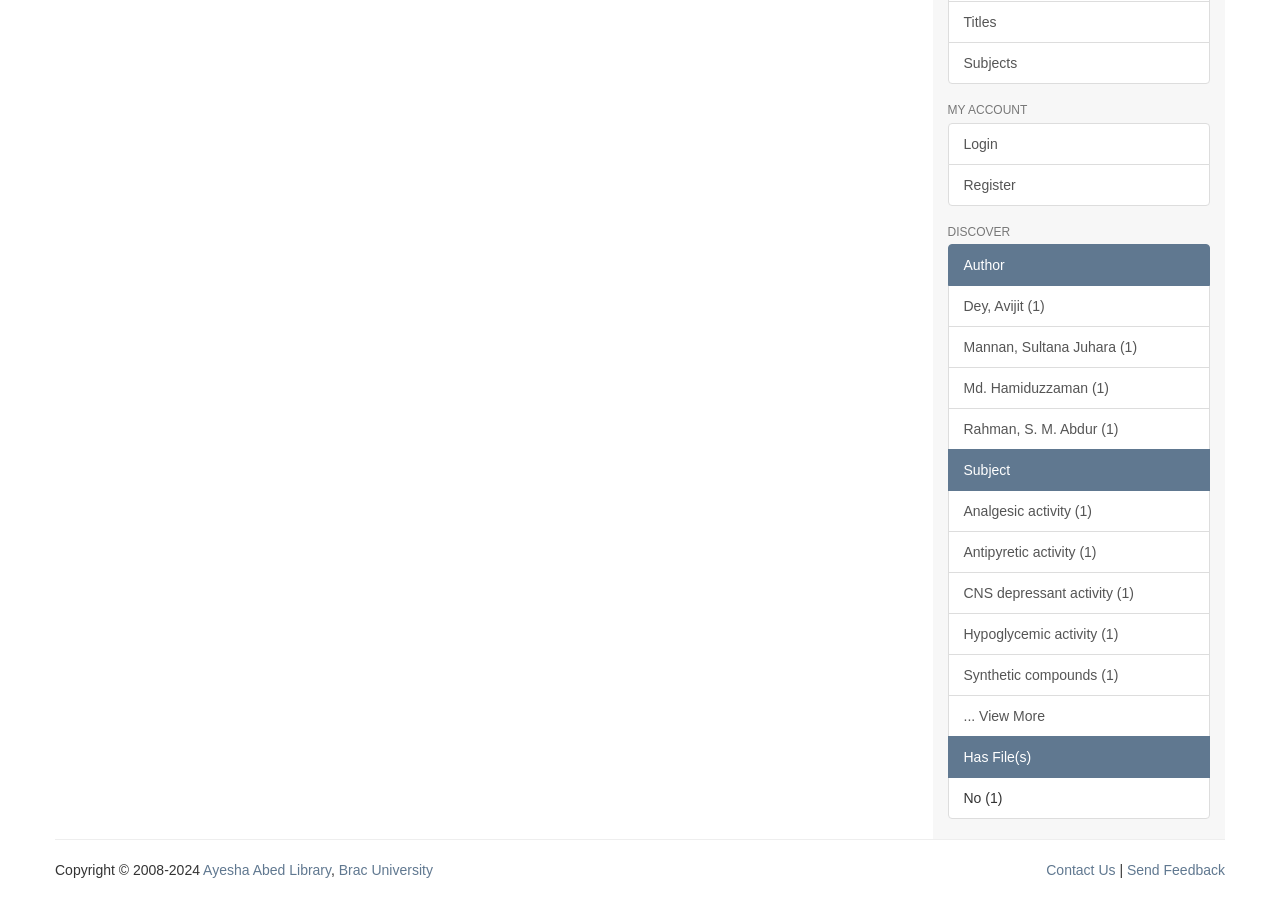Given the element description, predict the bounding box coordinates in the format (top-left x, top-left y, bottom-right x, bottom-right y). Make sure all values are between 0 and 1. Here is the element description: CNS depressant activity (1)

[0.74, 0.628, 0.945, 0.674]